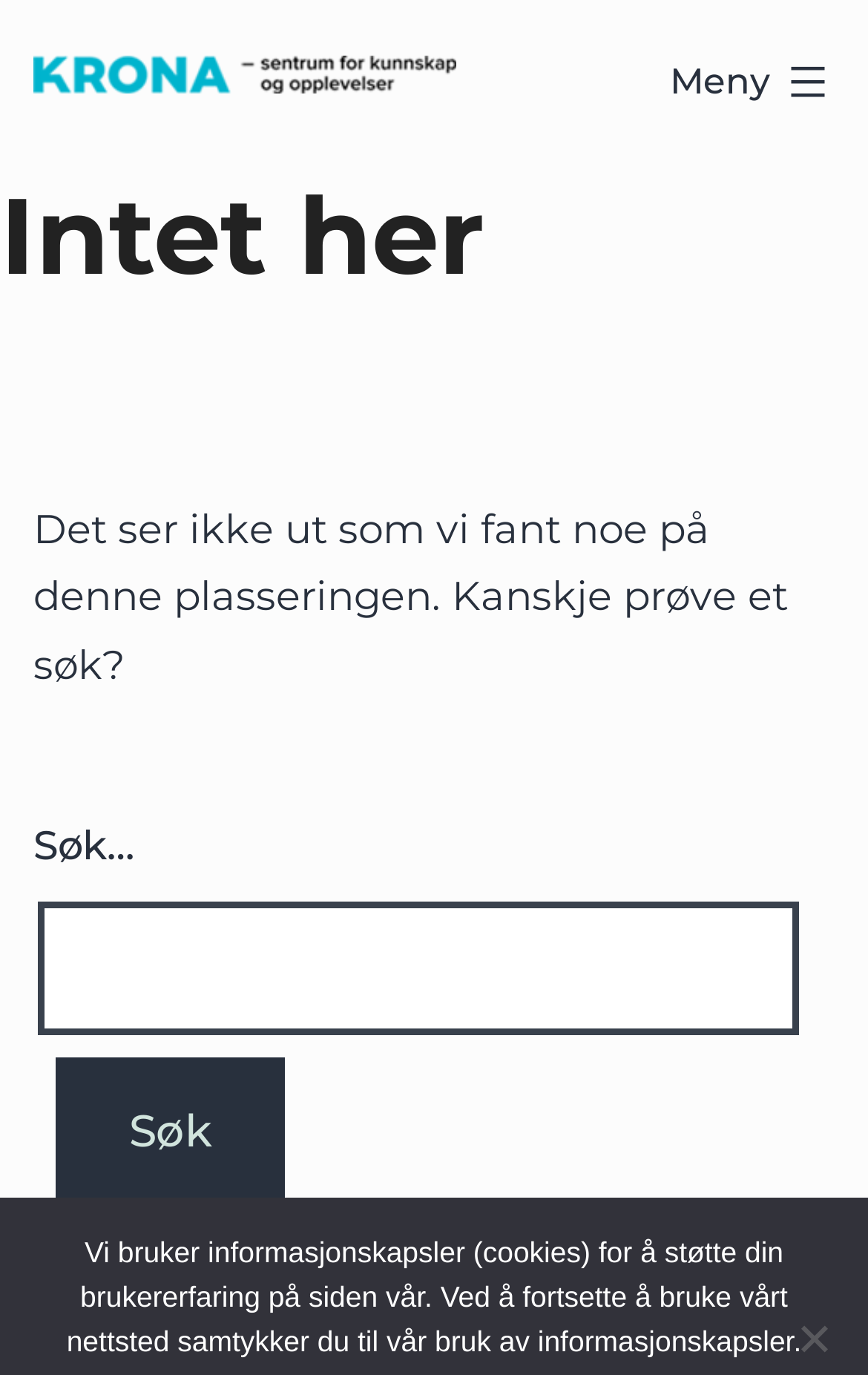What is the website using to support user experience?
Please ensure your answer to the question is detailed and covers all necessary aspects.

The website is using informasjonskapsler, which is Norwegian for 'cookies', to support user experience as indicated by the static text at the bottom of the page.